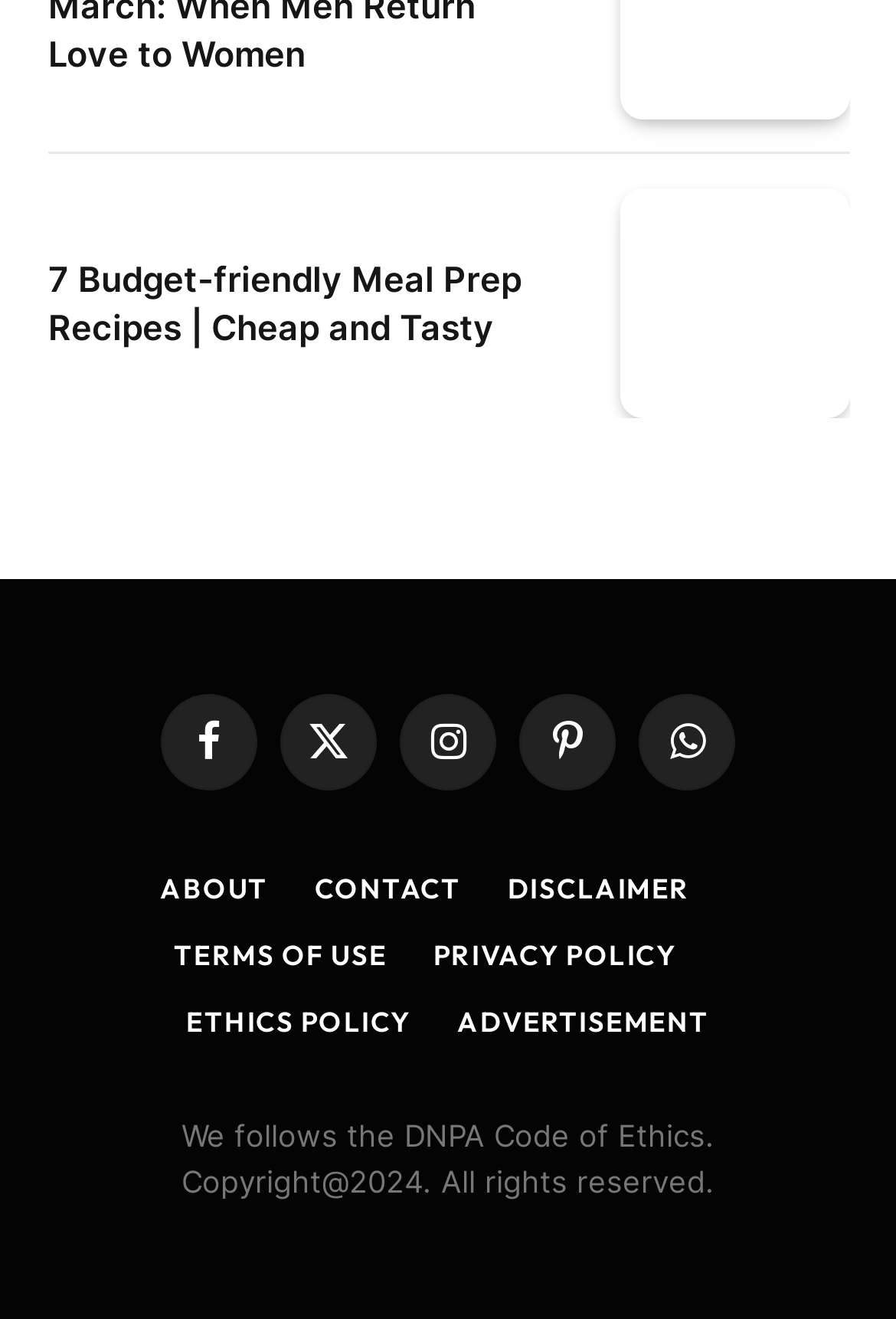Calculate the bounding box coordinates for the UI element based on the following description: "Terms of Use". Ensure the coordinates are four float numbers between 0 and 1, i.e., [left, top, right, bottom].

[0.194, 0.711, 0.432, 0.737]